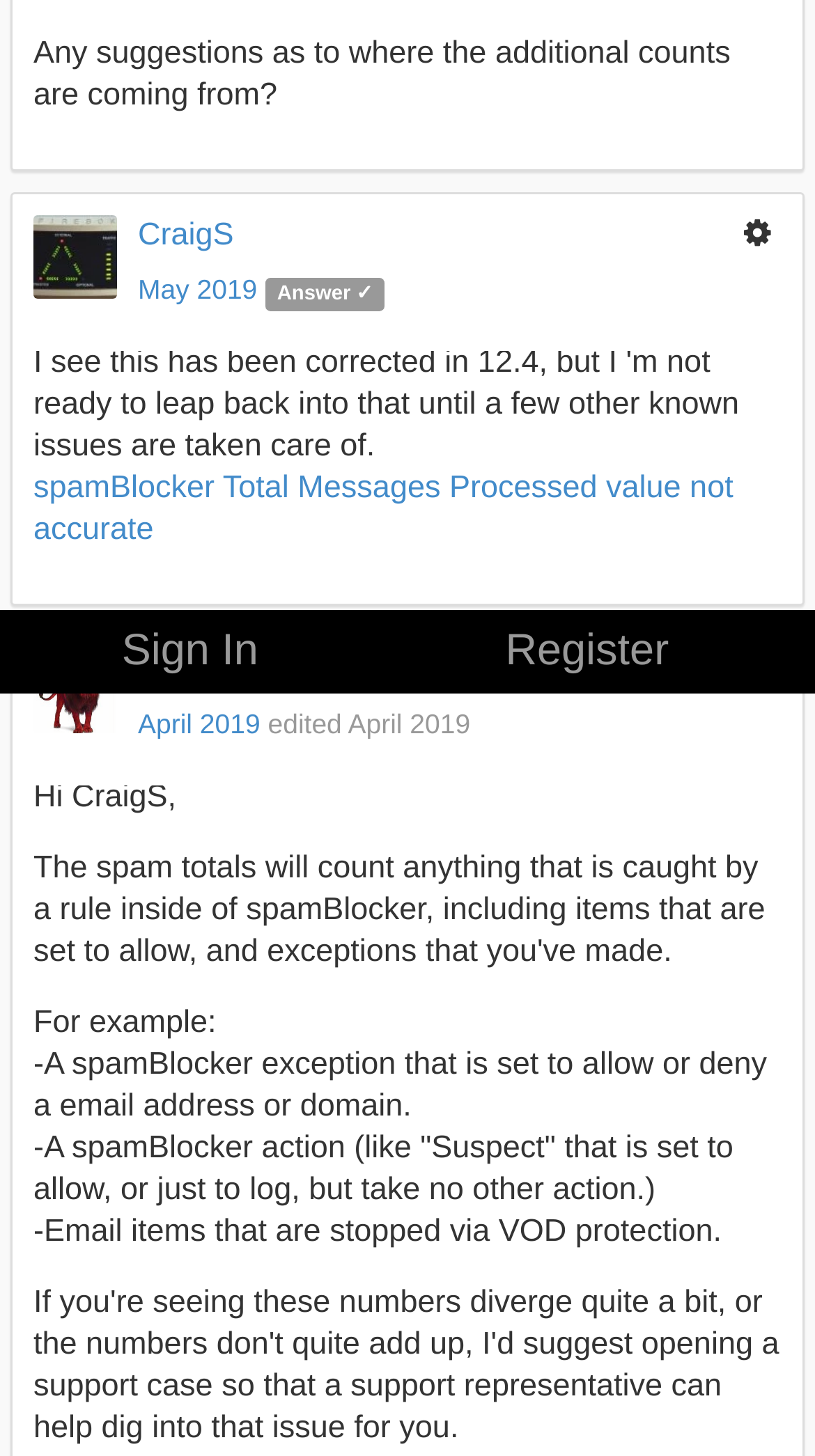Extract the bounding box coordinates for the UI element described by the text: "parent_node: CraigS aria-label="User: "CraigS"" title="CraigS"". The coordinates should be in the form of [left, top, right, bottom] with values between 0 and 1.

[0.041, 0.148, 0.144, 0.205]